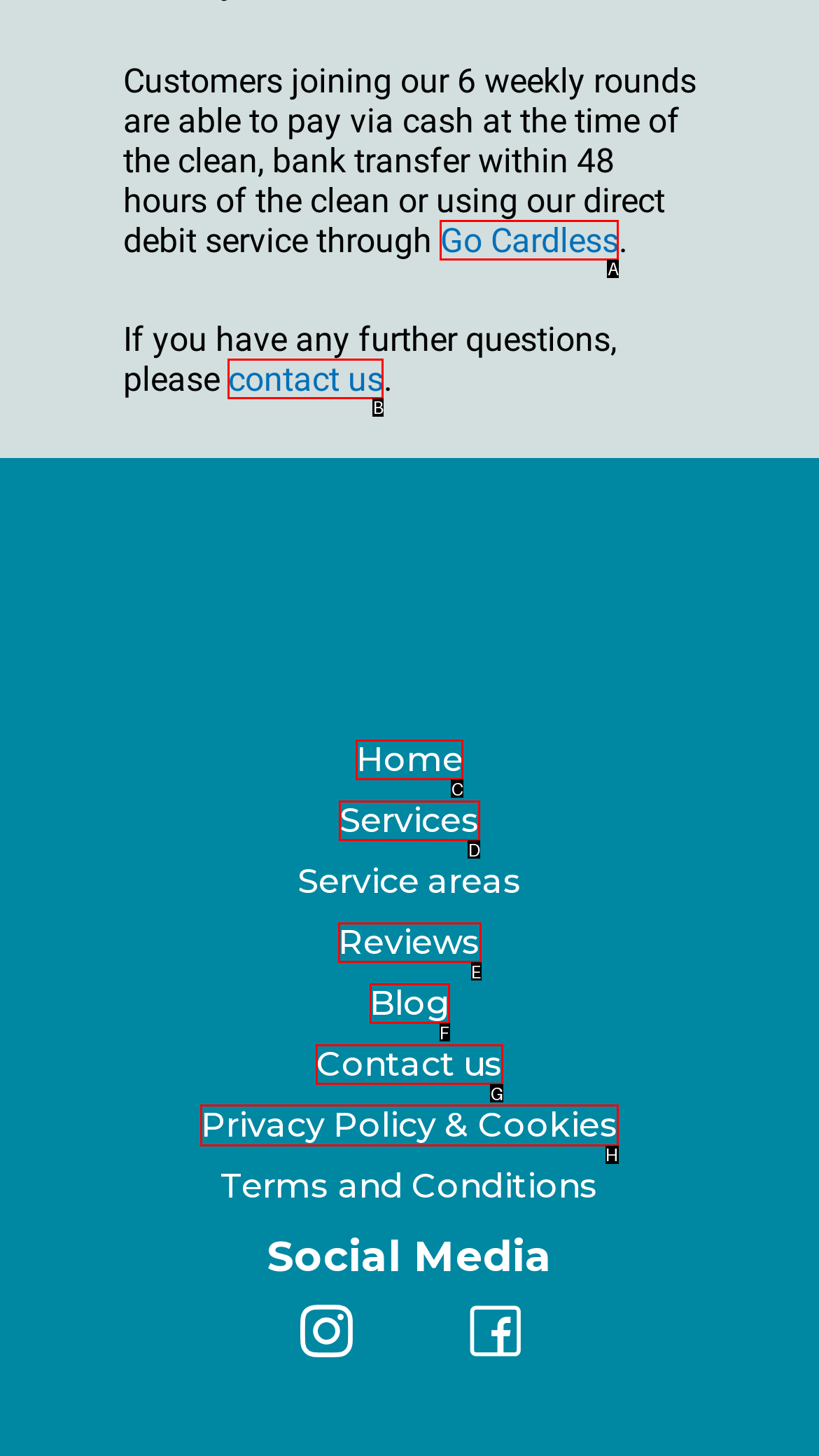Which lettered option should be clicked to achieve the task: View Privacy Policy & Cookies? Choose from the given choices.

H